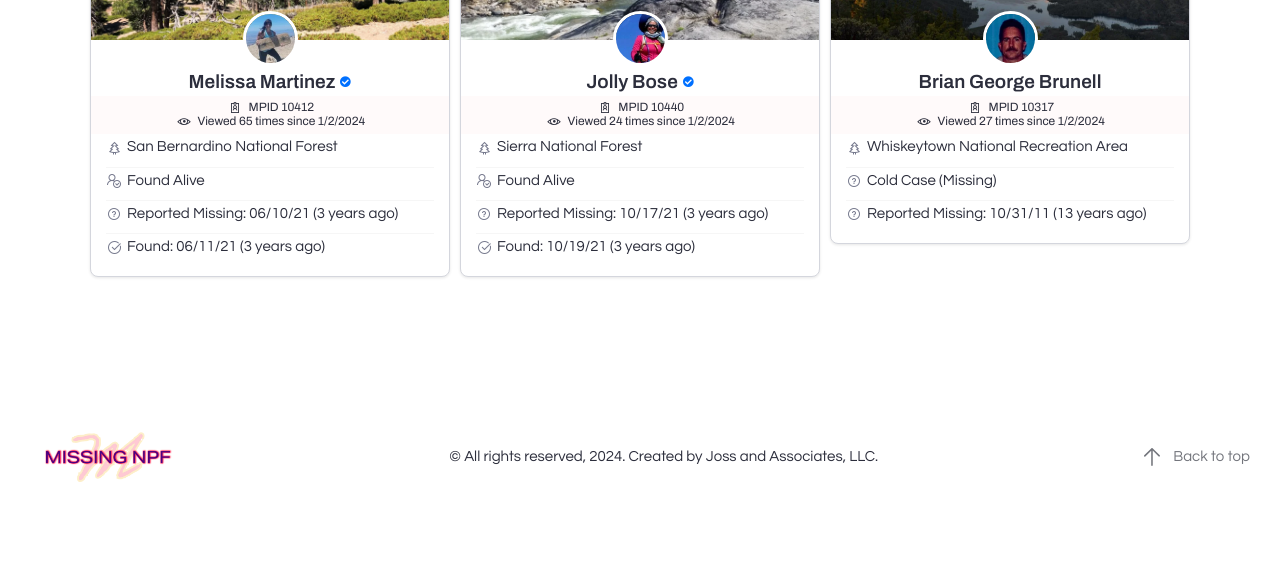Provide a brief response to the question below using one word or phrase:
What is the status of Brian George Brunell?

Found Alive